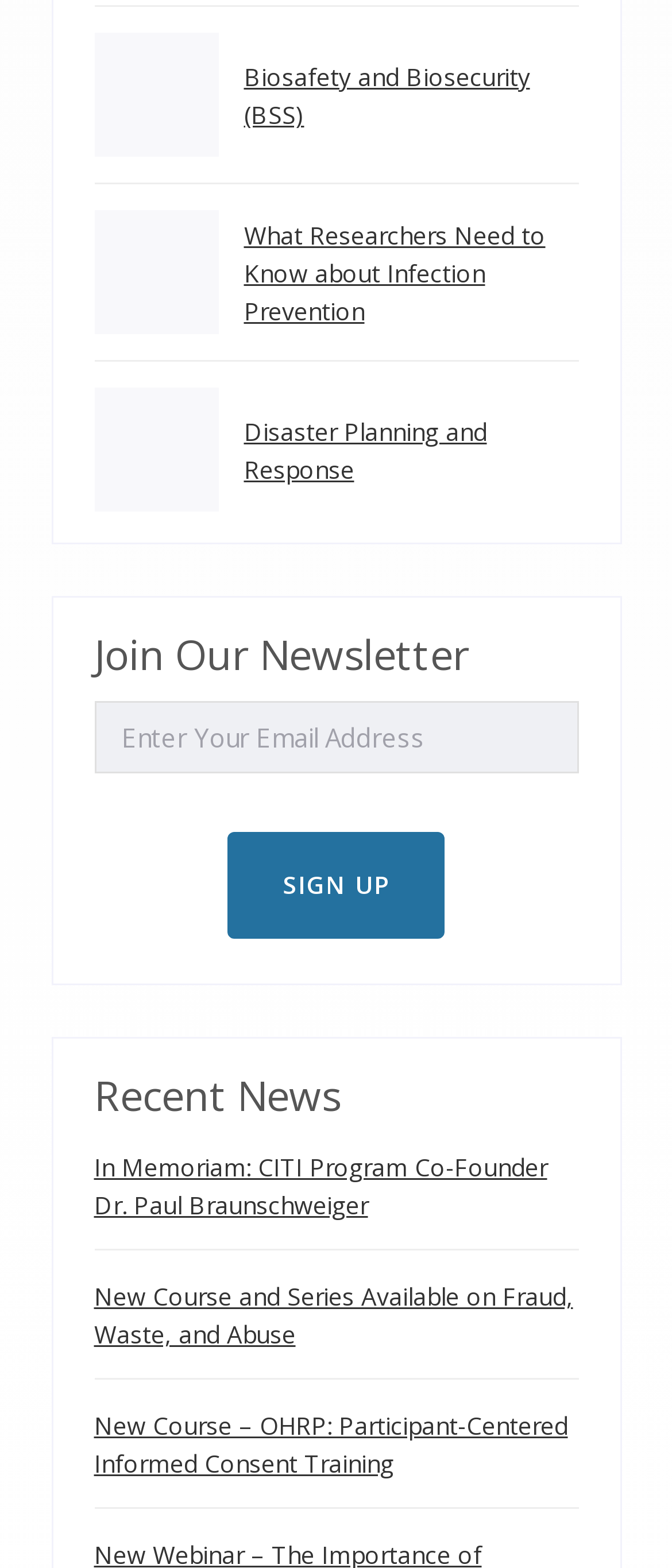What is the title of the news section?
Refer to the image and provide a concise answer in one word or phrase.

Recent News